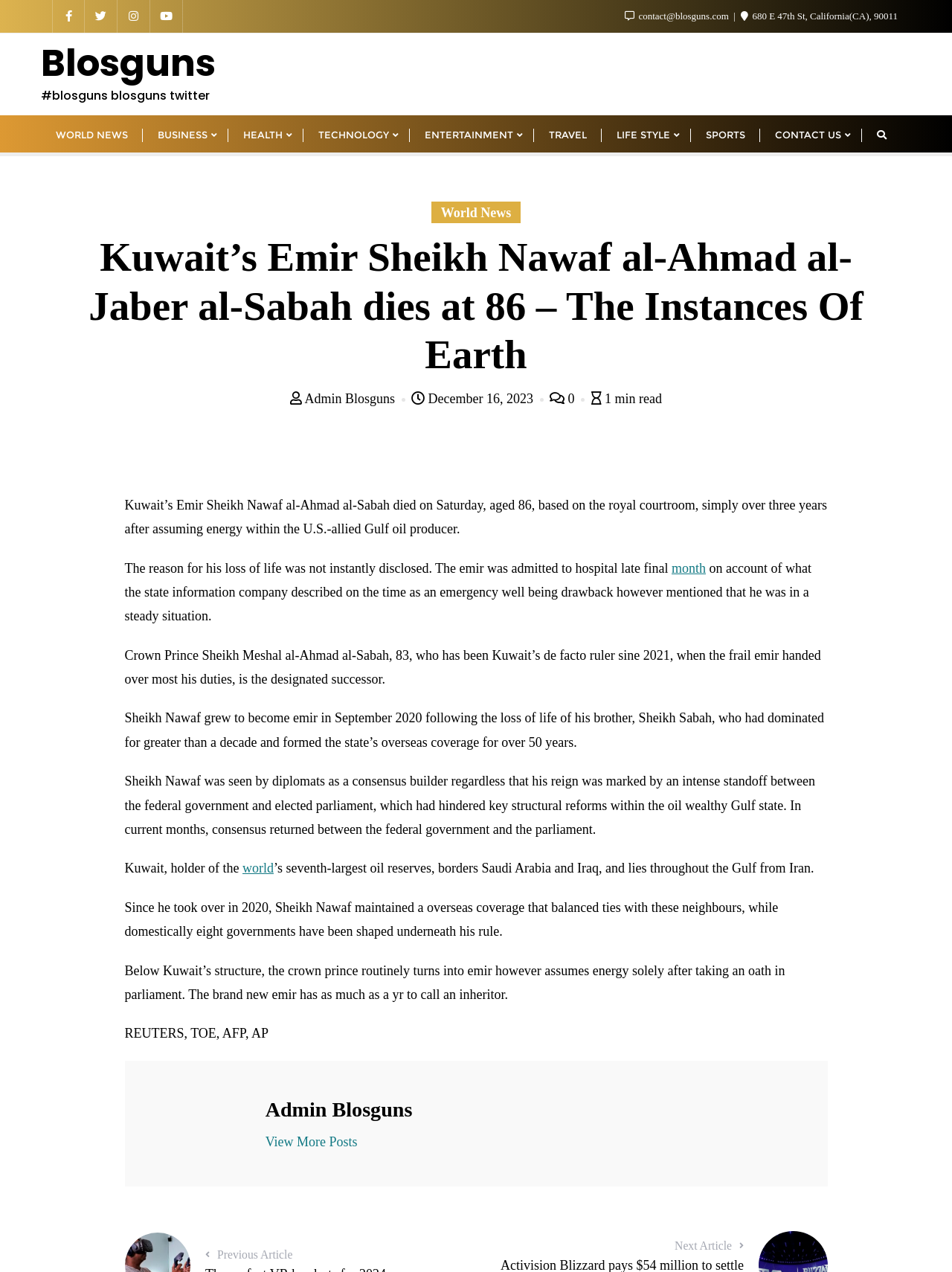Create a detailed summary of the webpage's content and design.

This webpage is an article about the death of Kuwait's Emir Sheikh Nawaf al-Ahmad al-Sabah at the age of 86. The article is divided into several sections. At the top, there are several links to social media platforms and a contact email address. Below that, there is a navigation menu with links to different categories such as World News, Business, Health, Technology, Entertainment, Travel, Lifestyle, Sports, and Contact Us.

The main article is headed by a title "Kuwait’s Emir Sheikh Nawaf al-Ahmad al-Jaber al-Sabah dies at 86 – The Instances Of Earth" and is accompanied by several links to related information, including the author's name and the date of publication. The article itself is a lengthy piece of text that describes the Emir's death, his reign, and his relationships with neighboring countries.

To the right of the article, there is a section with links to related news articles. At the bottom of the page, there is a section with the author's name and a link to view more posts by the same author. There are also several links to news agencies such as REUTERS, TOE, AFP, and AP.

Throughout the page, there are several icons and symbols, including social media icons, navigation arrows, and other graphical elements. The overall layout is organized and easy to navigate, with clear headings and concise text.